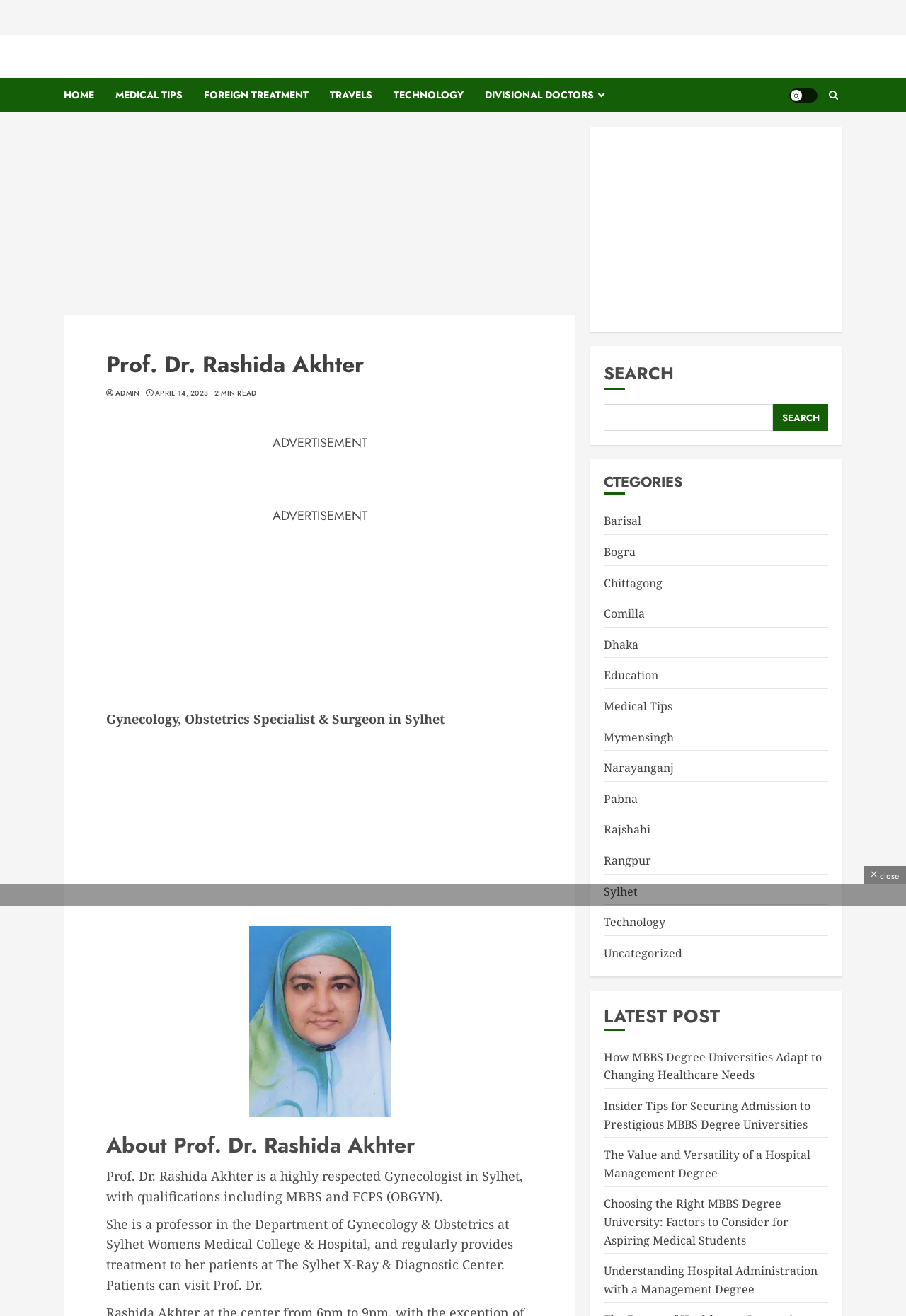Bounding box coordinates are specified in the format (top-left x, top-left y, bottom-right x, bottom-right y). All values are floating point numbers bounded between 0 and 1. Please provide the bounding box coordinate of the region this sentence describes: Barisal

[0.667, 0.39, 0.708, 0.402]